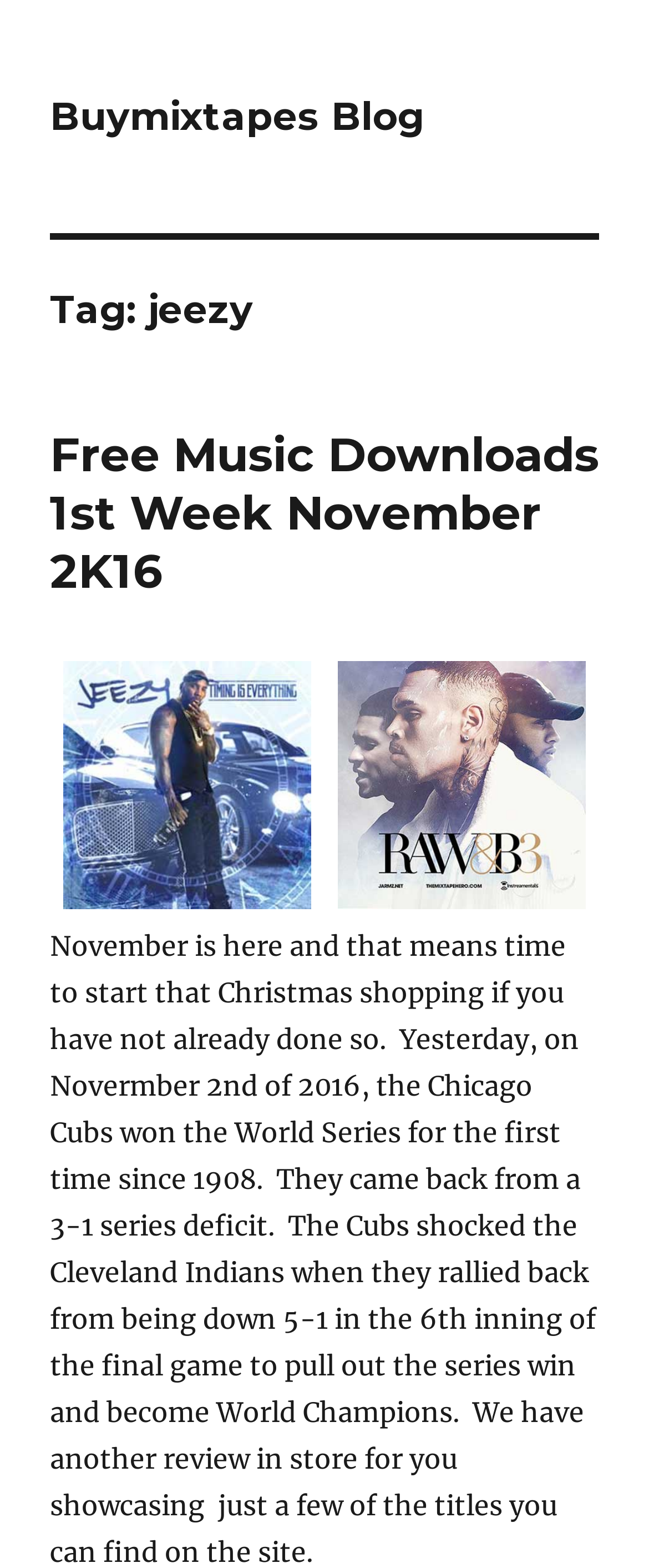What type of content is featured on the webpage? Based on the screenshot, please respond with a single word or phrase.

Music blog posts